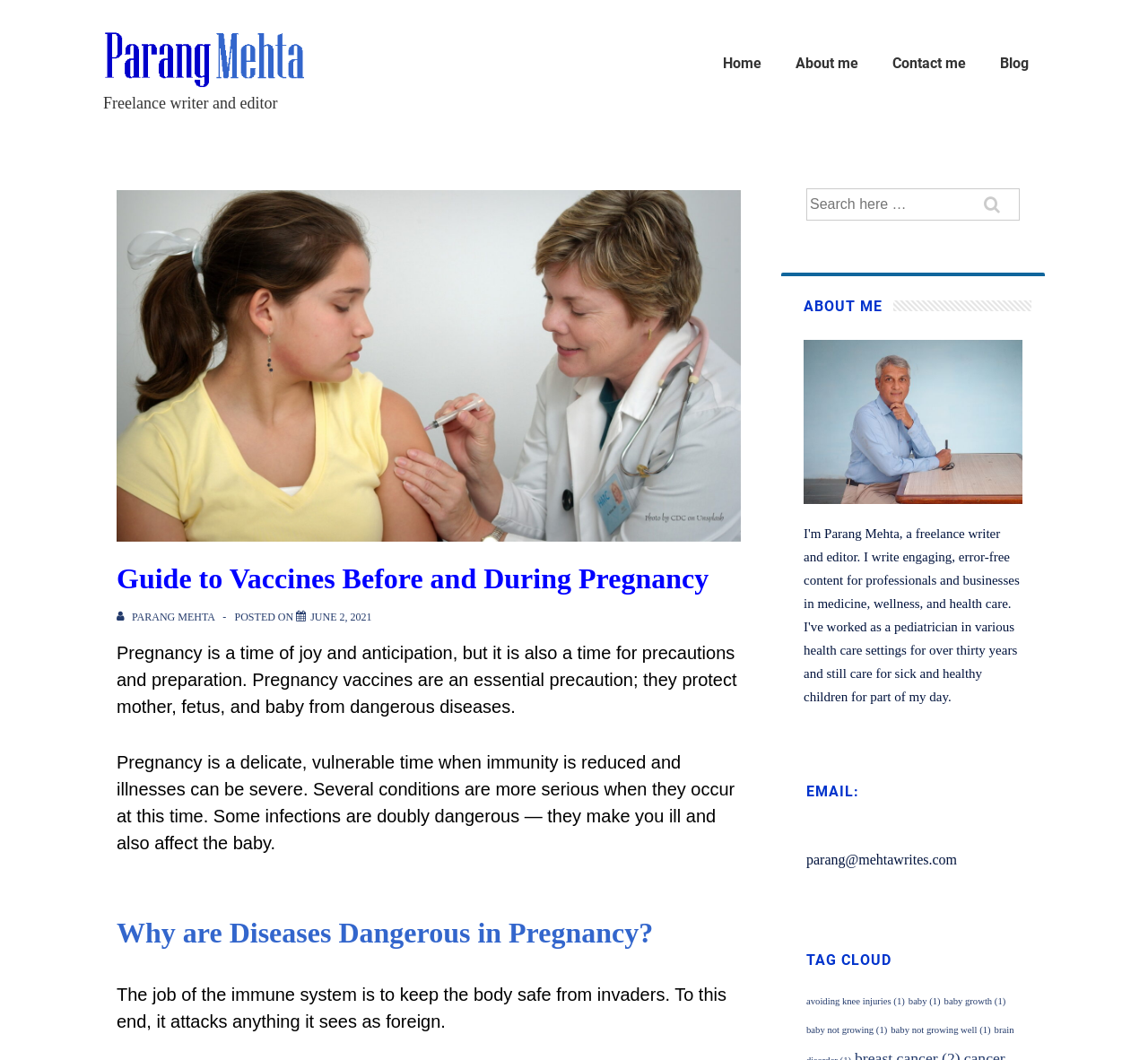What is the topic of the article?
Please answer the question as detailed as possible based on the image.

The topic of the article can be inferred by reading the title and the introductory paragraphs. The title 'Guide to Vaccines Before and During Pregnancy' and the text 'Pregnancy is a time of joy and anticipation, but it is also a time for precautions and preparation. Pregnancy vaccines are an essential precaution; they protect mother, fetus, and baby from dangerous diseases.' suggest that the article is about vaccines before and during pregnancy.